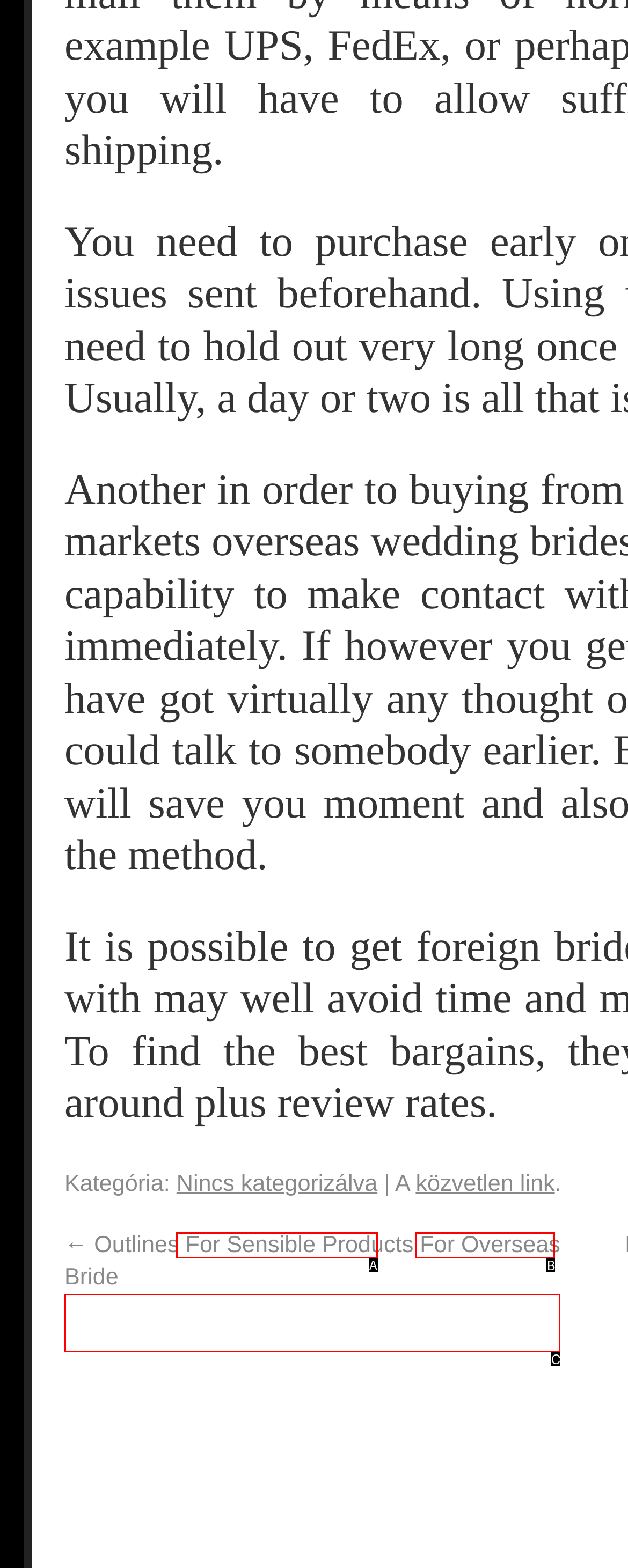Determine which option aligns with the description: Nincs kategorizálva. Provide the letter of the chosen option directly.

A